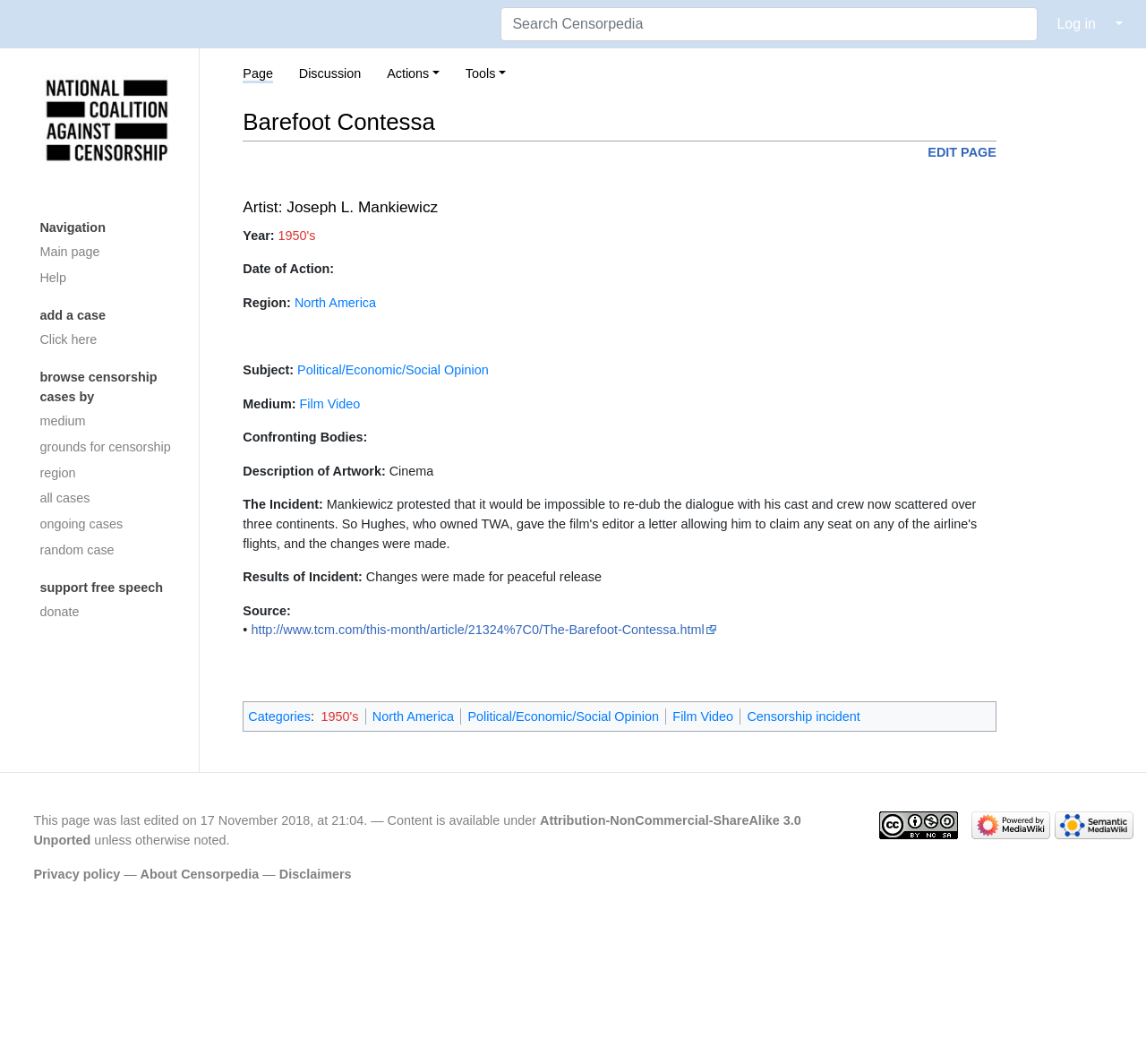Answer the following in one word or a short phrase: 
What is the region where the censorship incident occurred?

North America